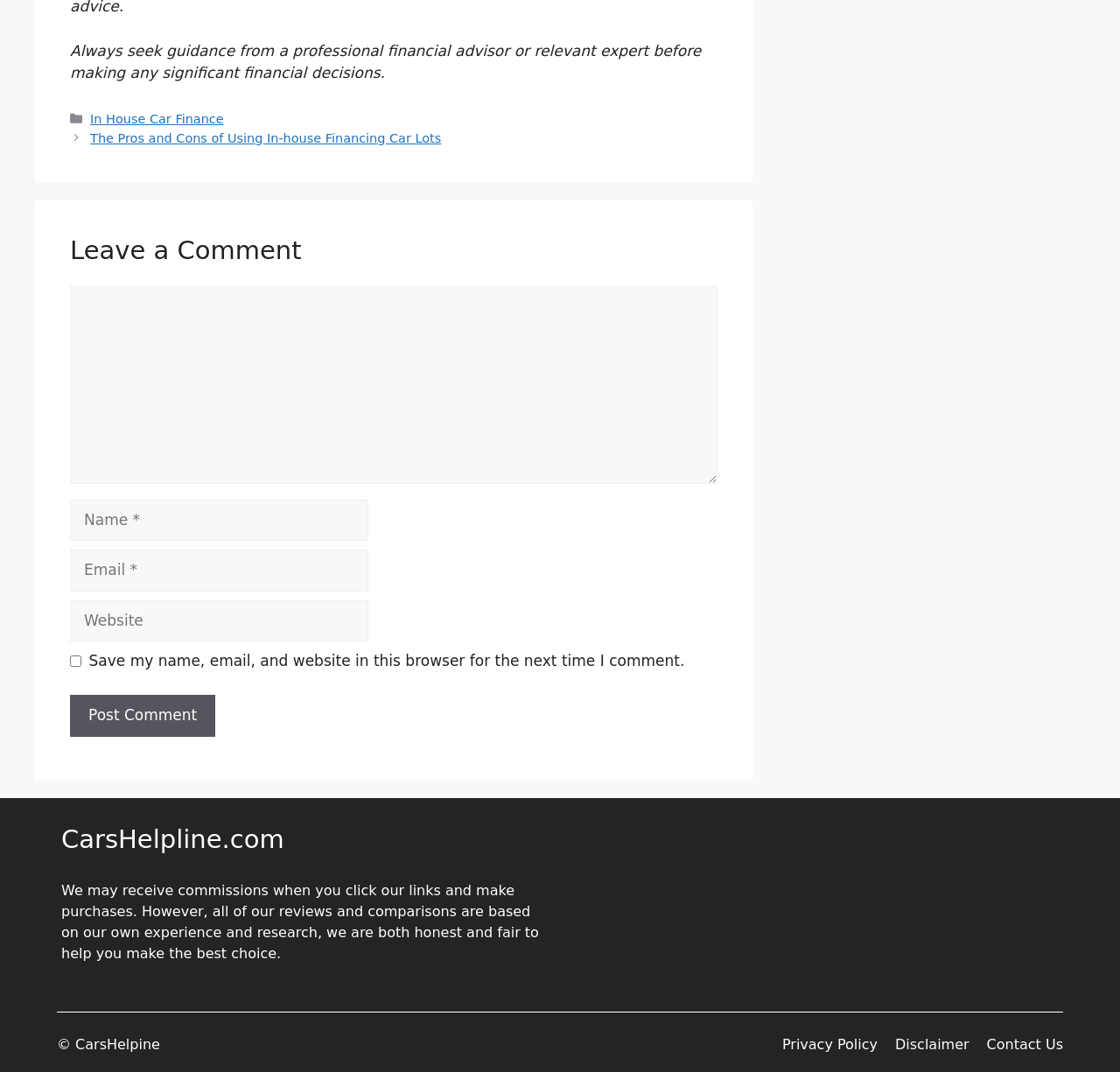Answer the question briefly using a single word or phrase: 
What is the purpose of the comment section?

Leave a comment